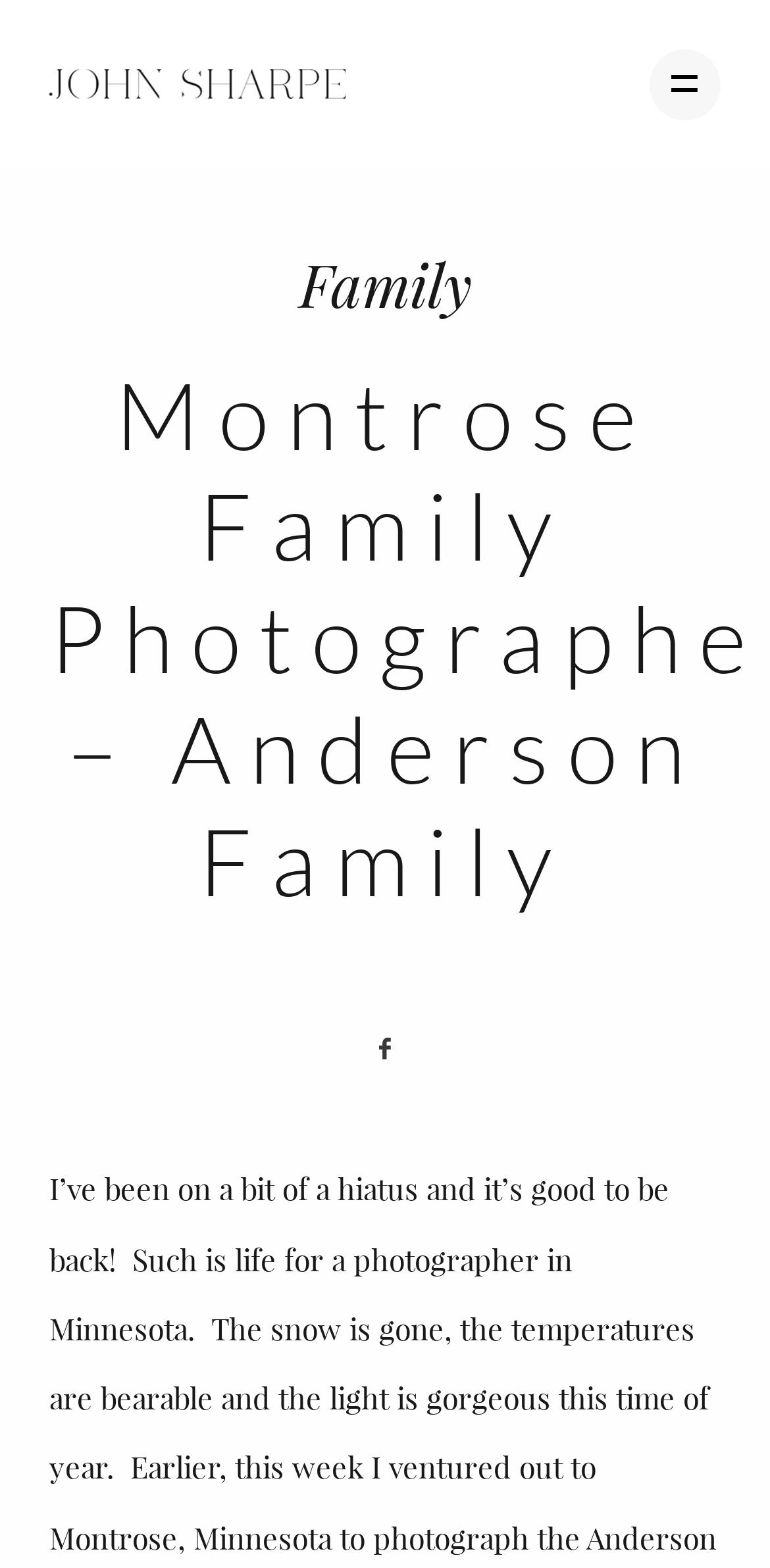How many main navigation links are there?
Answer with a single word or phrase, using the screenshot for reference.

6